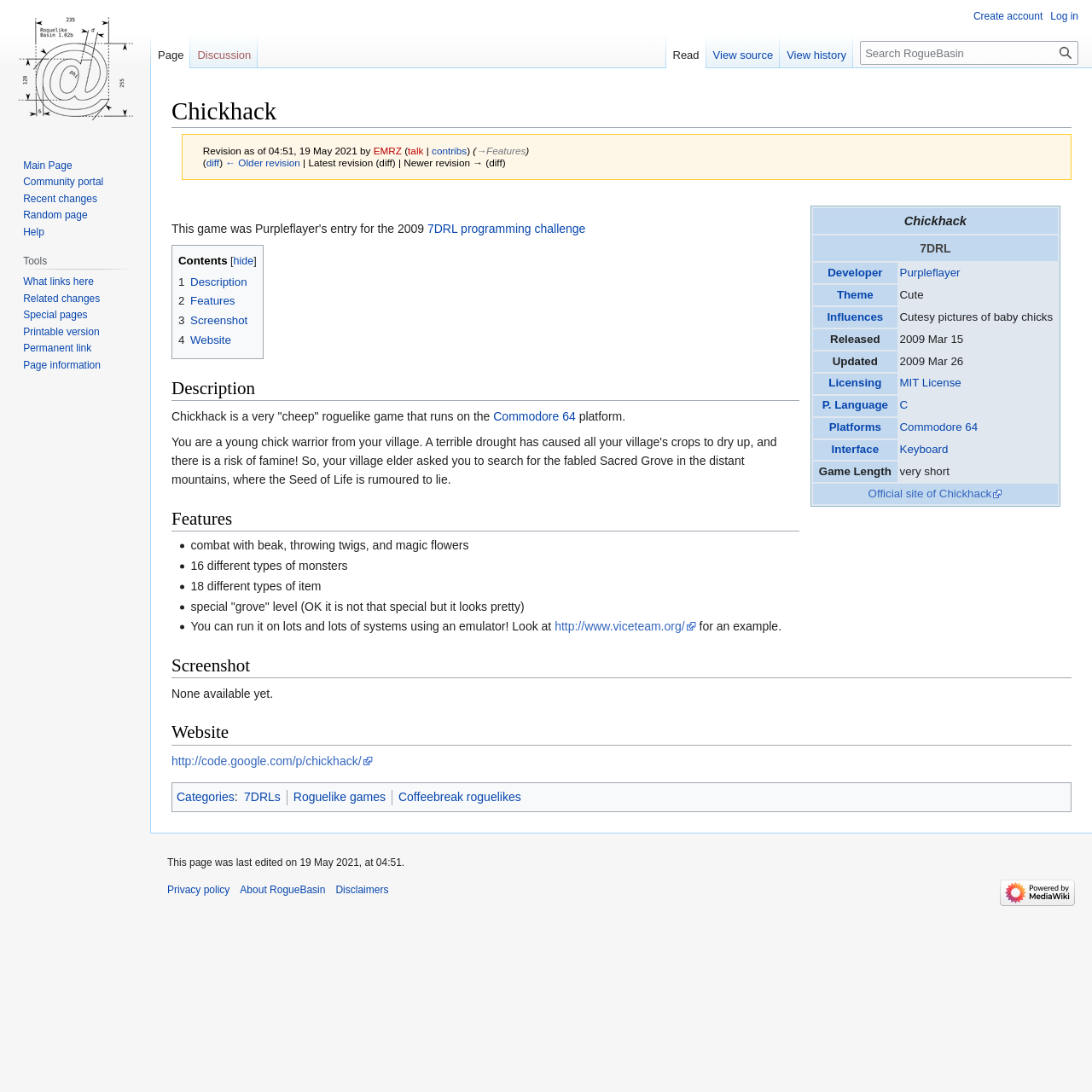Refer to the screenshot and answer the following question in detail:
Who is the developer of Chickhack?

The developer information can be found in the table section of the webpage, where it is listed as 'Purpleflayer' under the 'Developer' category.